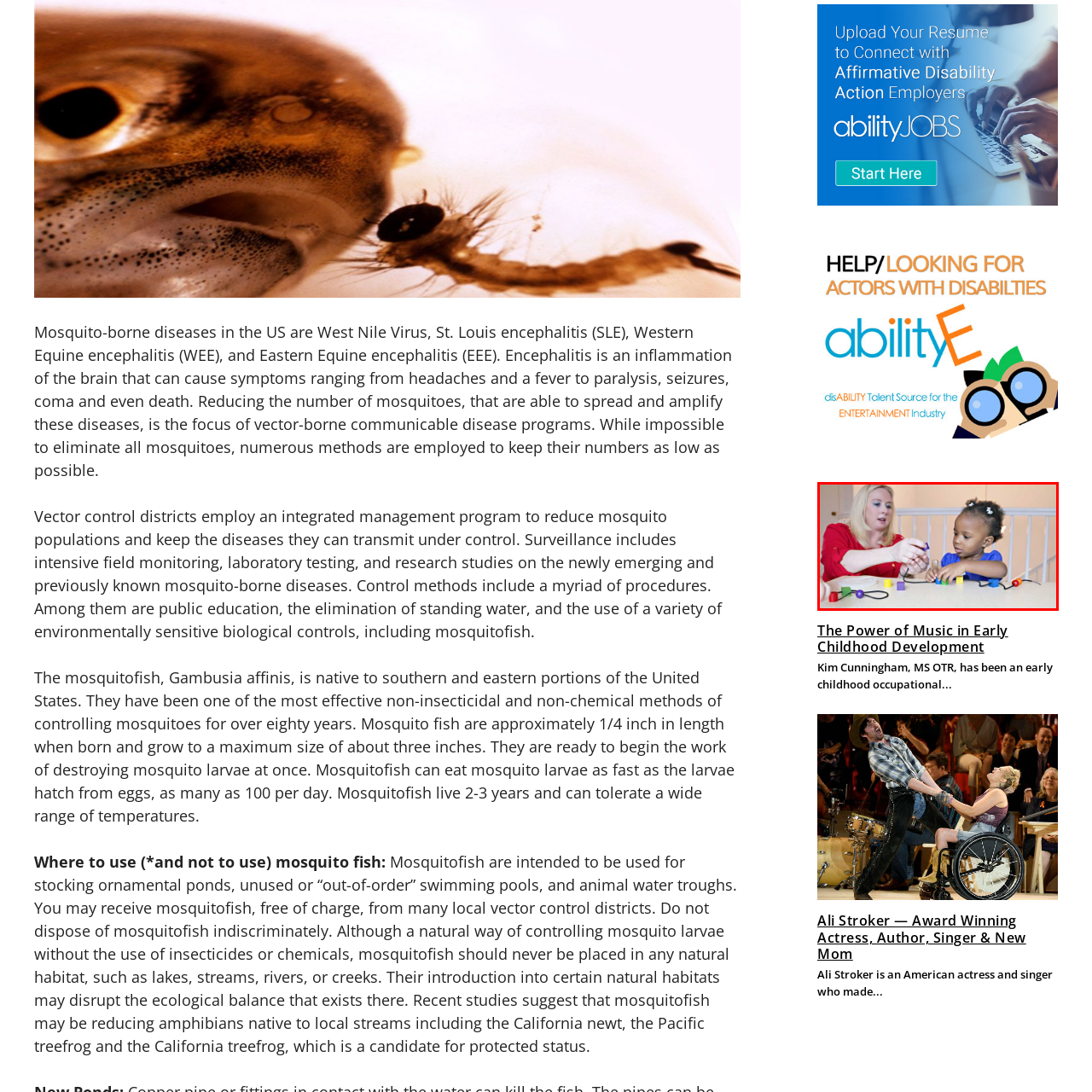What type of light is present in the setting?
Observe the image inside the red bounding box carefully and answer the question in detail.

The warm and inviting setting is illuminated by soft natural light, which creates a nurturing environment conducive to creativity and skill-building, and highlights the importance of hands-on learning in early childhood development.